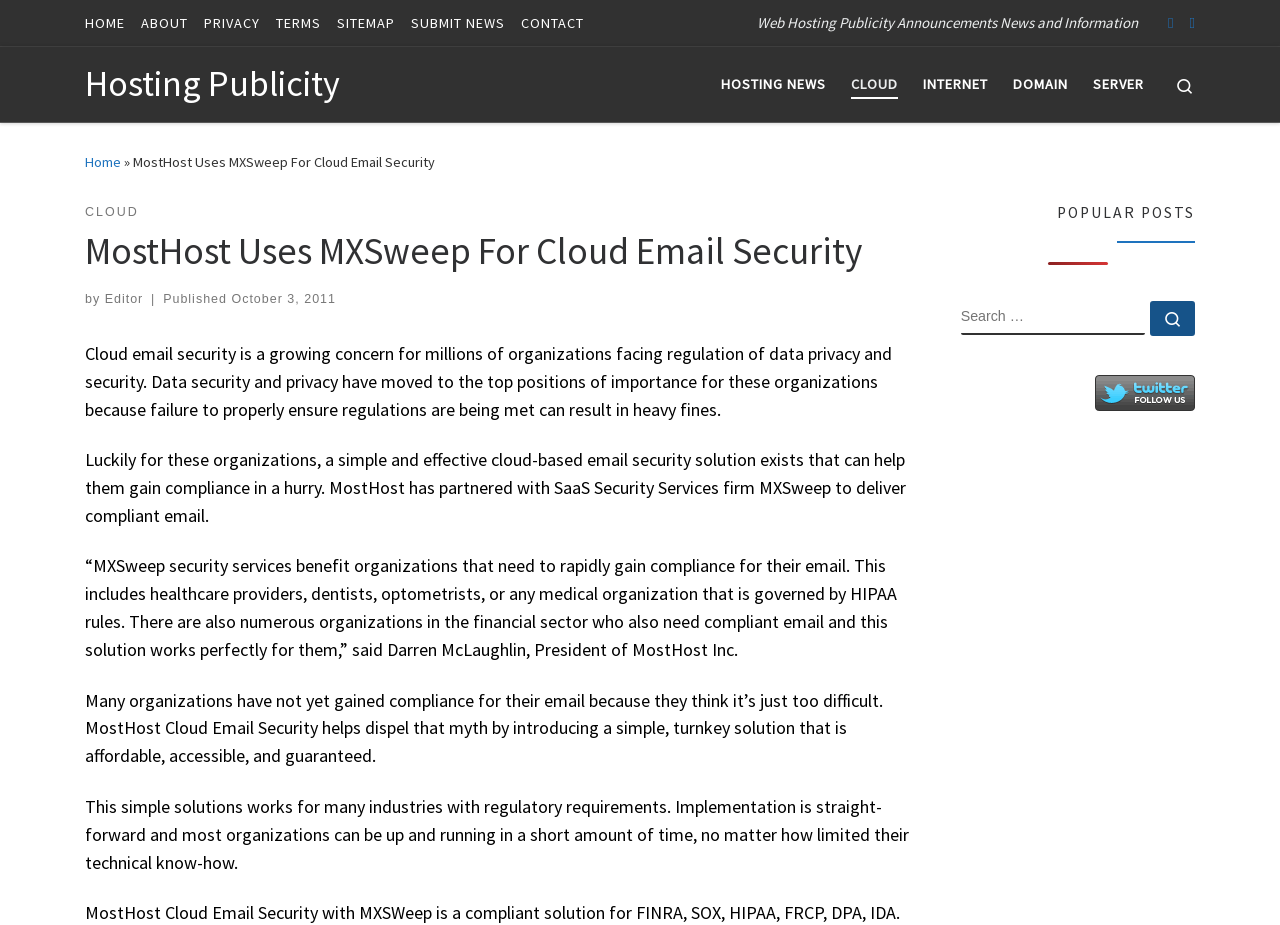Based on the image, provide a detailed and complete answer to the question: 
What is the main topic of this webpage?

Based on the content of the webpage, it appears that the main topic is cloud email security, as it discusses the importance of data security and privacy, and introduces a cloud-based email security solution.